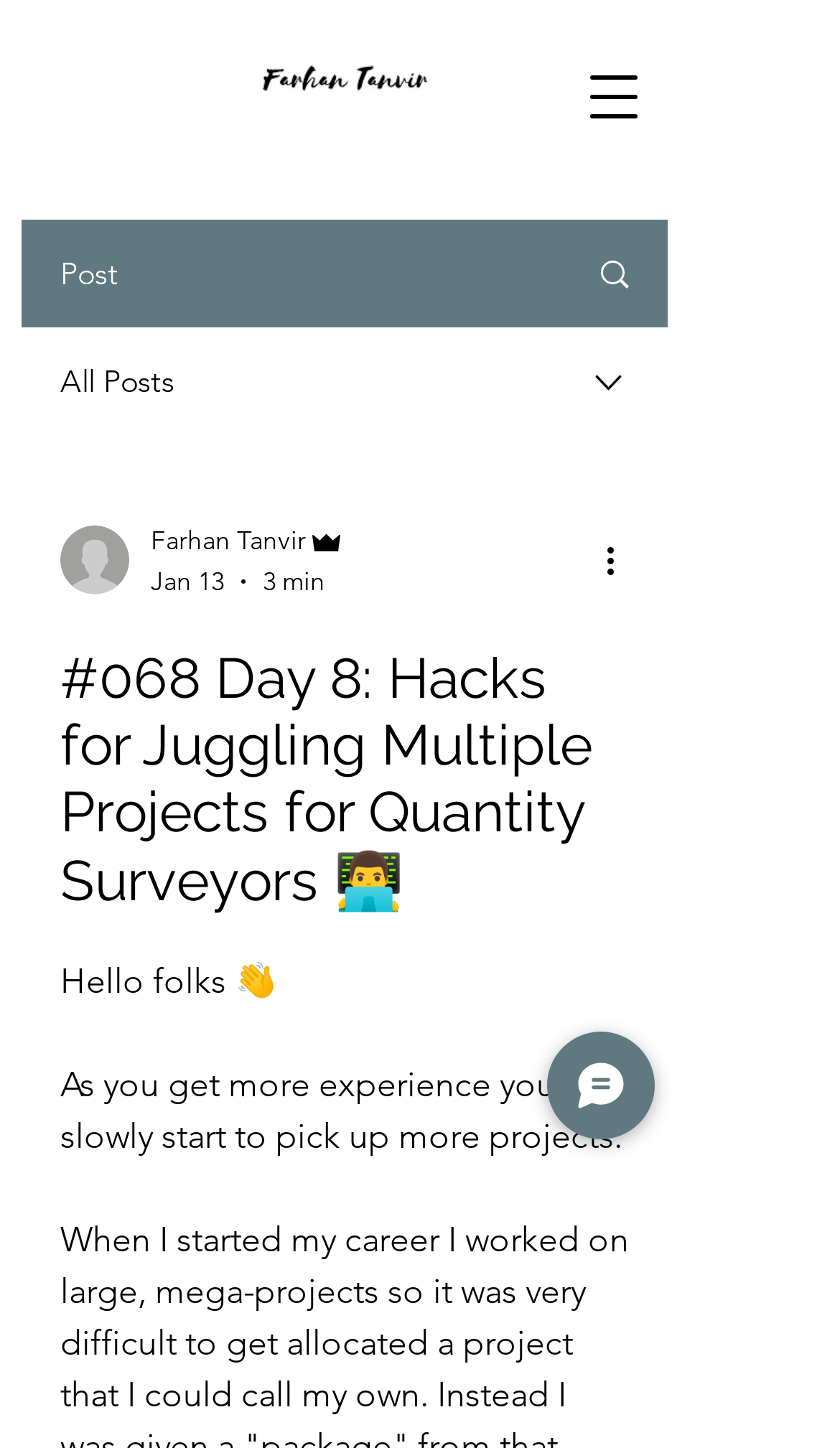Predict the bounding box of the UI element that fits this description: "Farhan Tanvir".

[0.179, 0.359, 0.413, 0.387]